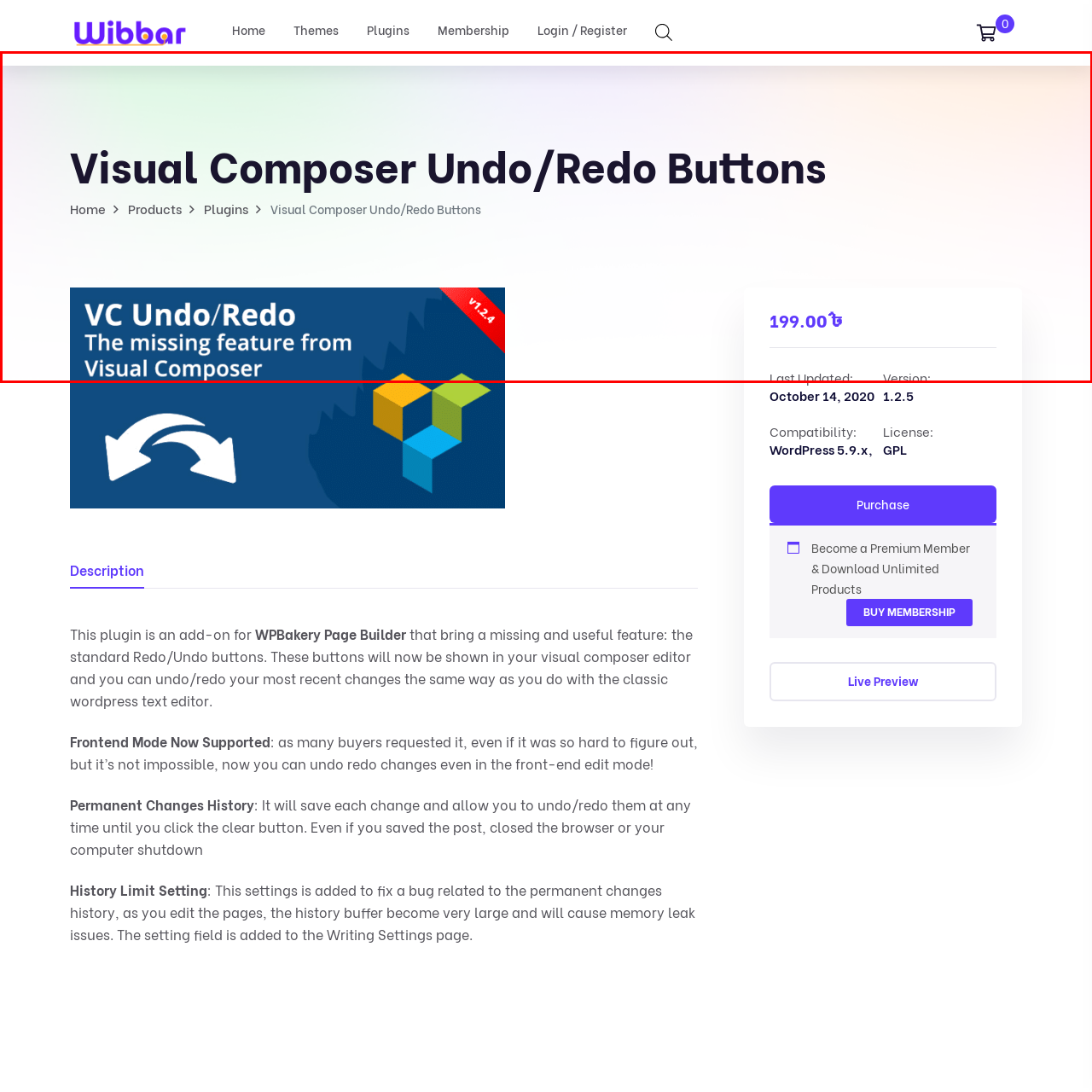What is the name of the plugin?
Please interpret the image highlighted by the red bounding box and offer a detailed explanation based on what you observe visually.

The text at the bottom of the banner reads 'VC Undo/Redo', indicating the name of the plugin, which is also defined as 'The missing feature from Visual Composer' in the subtitle.